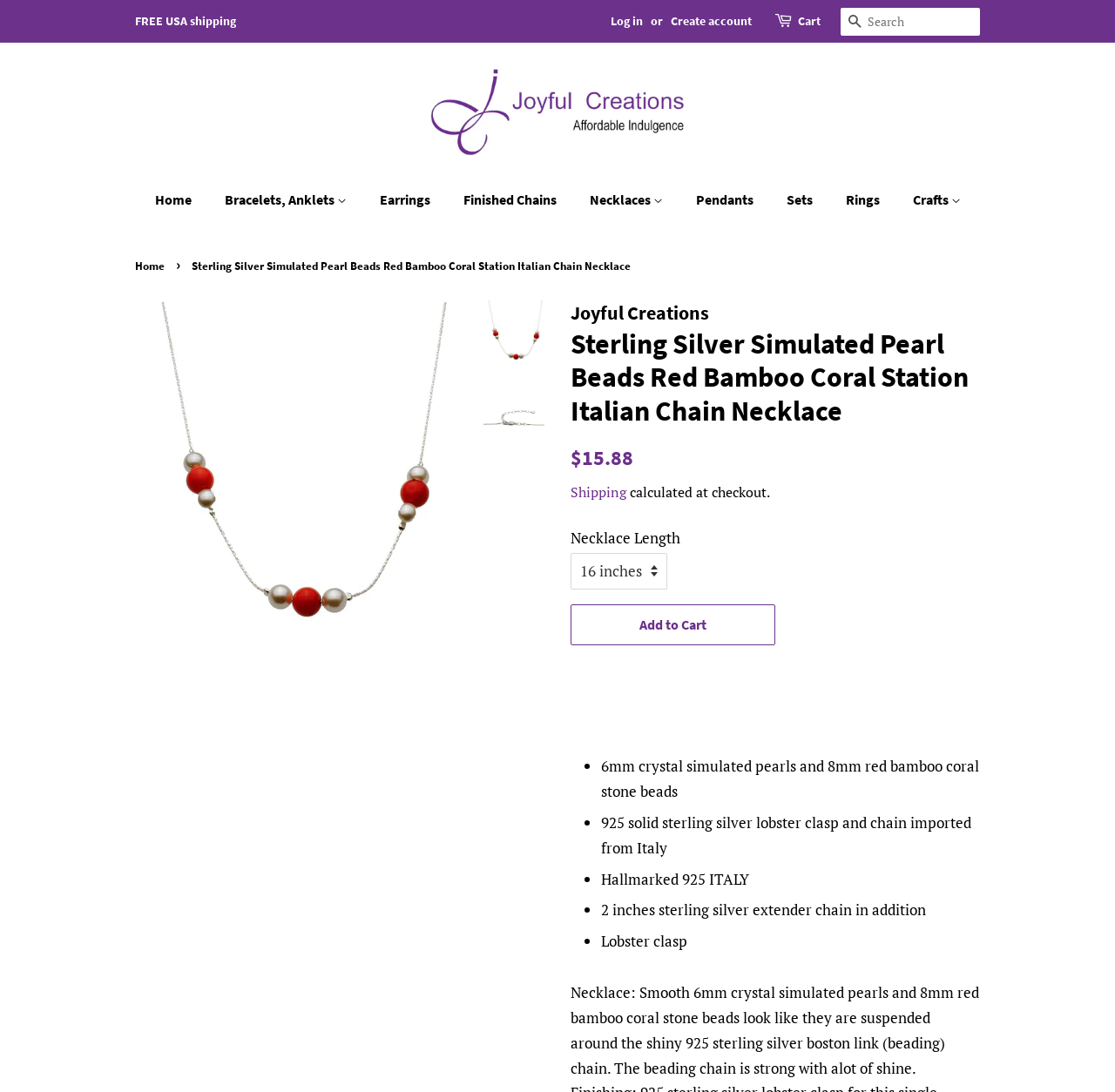Identify the text that serves as the heading for the webpage and generate it.

Sterling Silver Simulated Pearl Beads Red Bamboo Coral Station Italian Chain Necklace